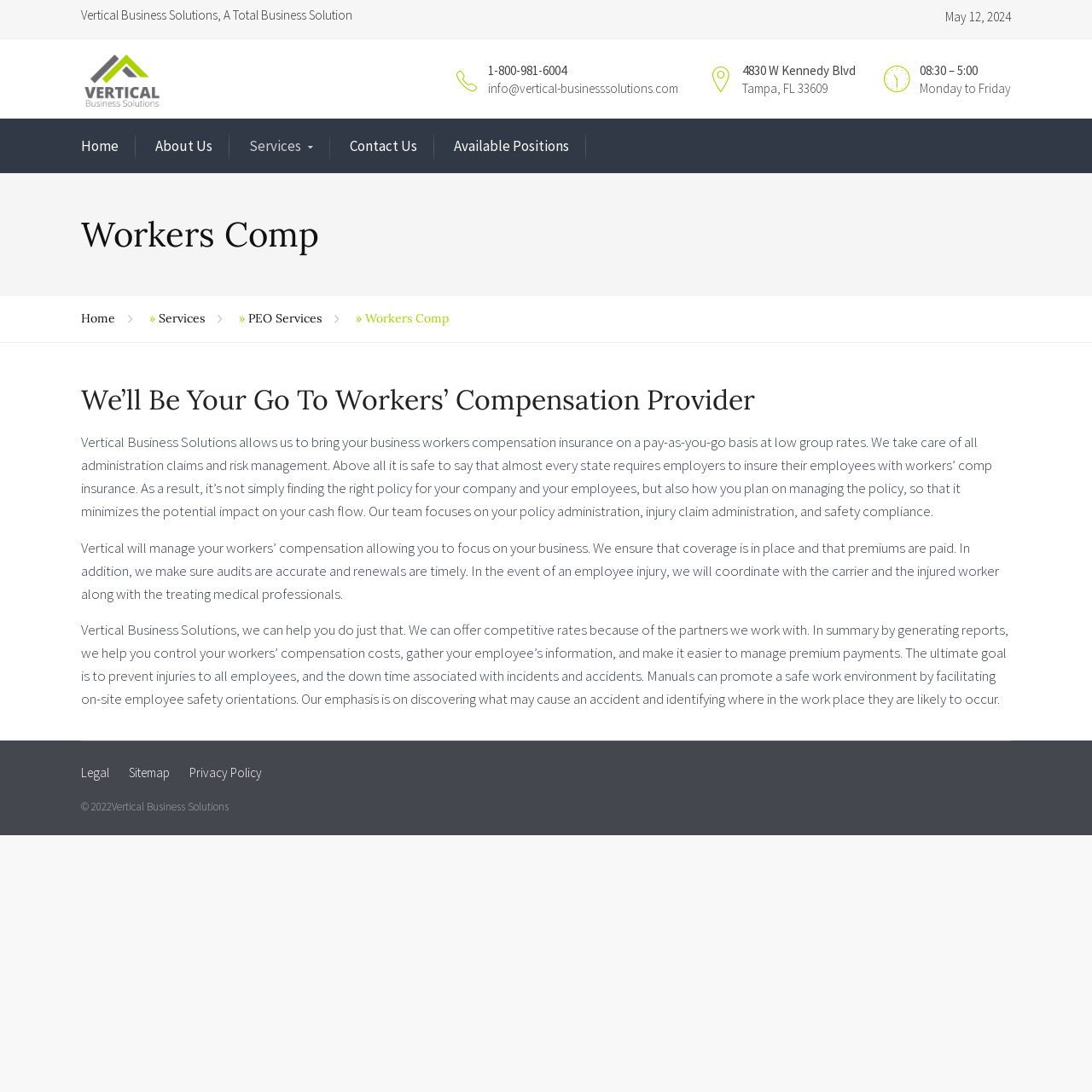Provide the bounding box coordinates for the specified HTML element described in this description: "Sitemap". The coordinates should be four float numbers ranging from 0 to 1, in the format [left, top, right, bottom].

[0.118, 0.7, 0.155, 0.715]